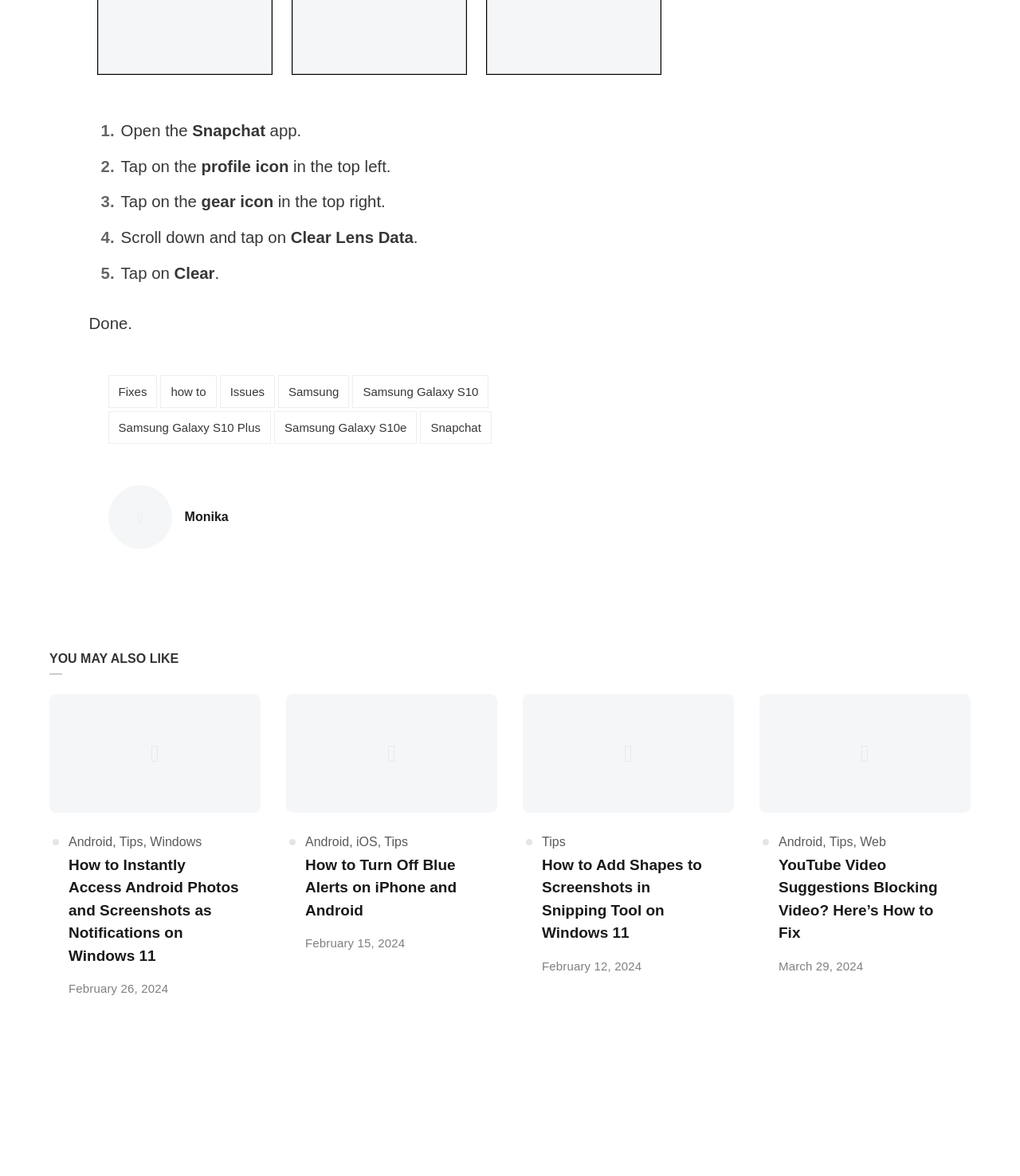What is the date of the article 'YouTube Video Suggestions Blocking Video? Here’s How to Fix'?
Using the image as a reference, give a one-word or short phrase answer.

March 29, 2024